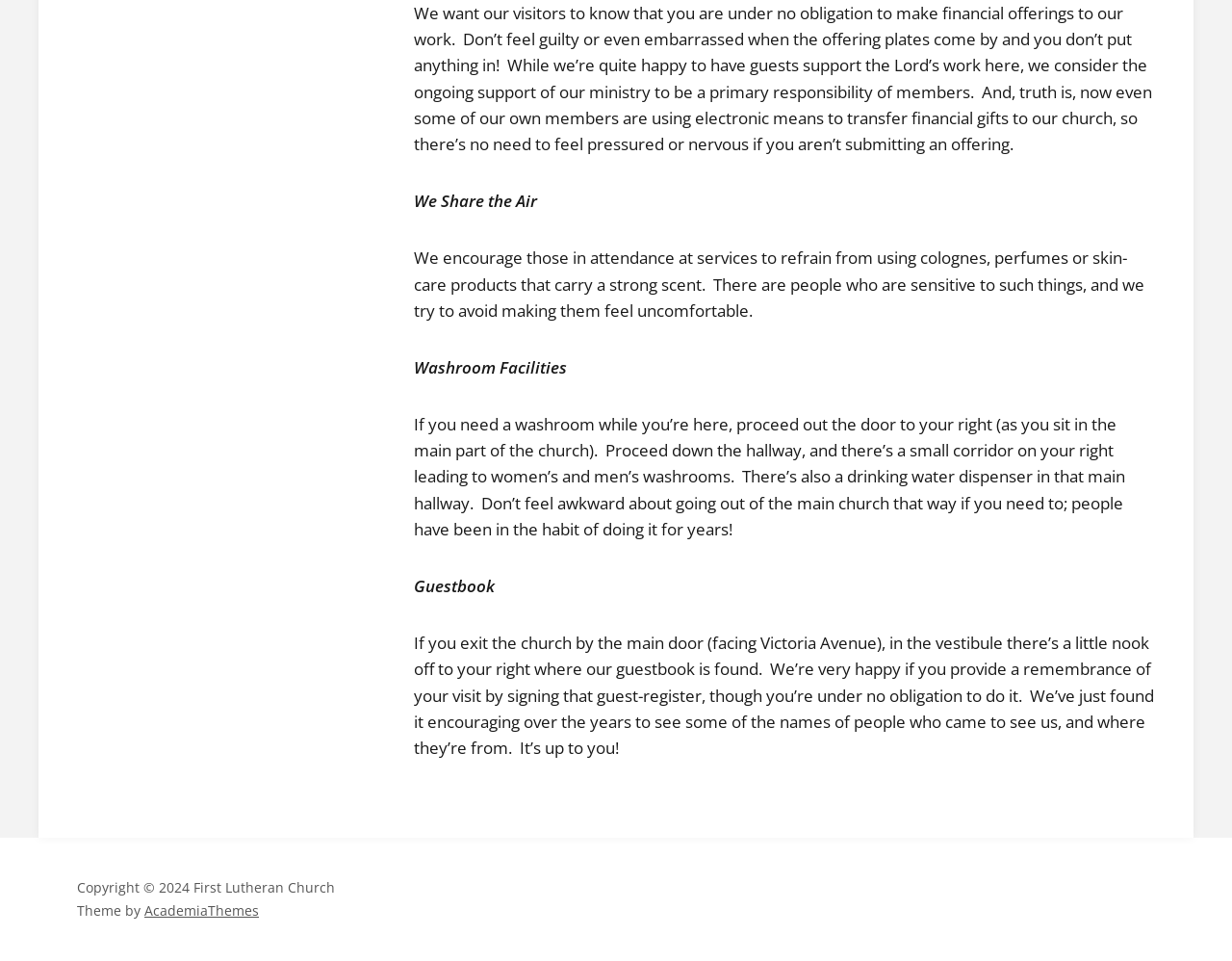What is the location of the washroom facilities?
Please provide a single word or phrase as the answer based on the screenshot.

Down the hallway